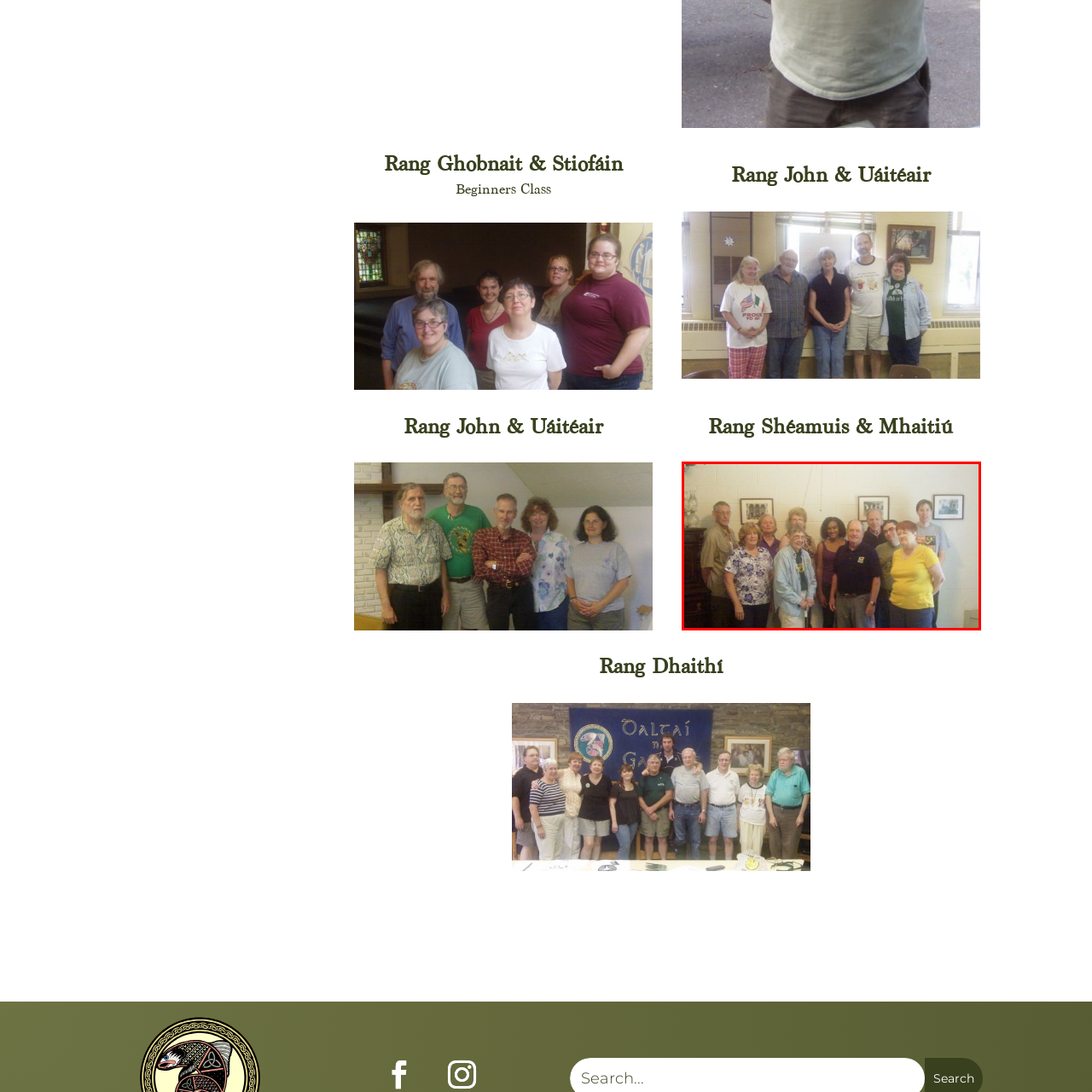Is the class inclusive?
Review the image highlighted by the red bounding box and respond with a brief answer in one word or phrase.

Yes